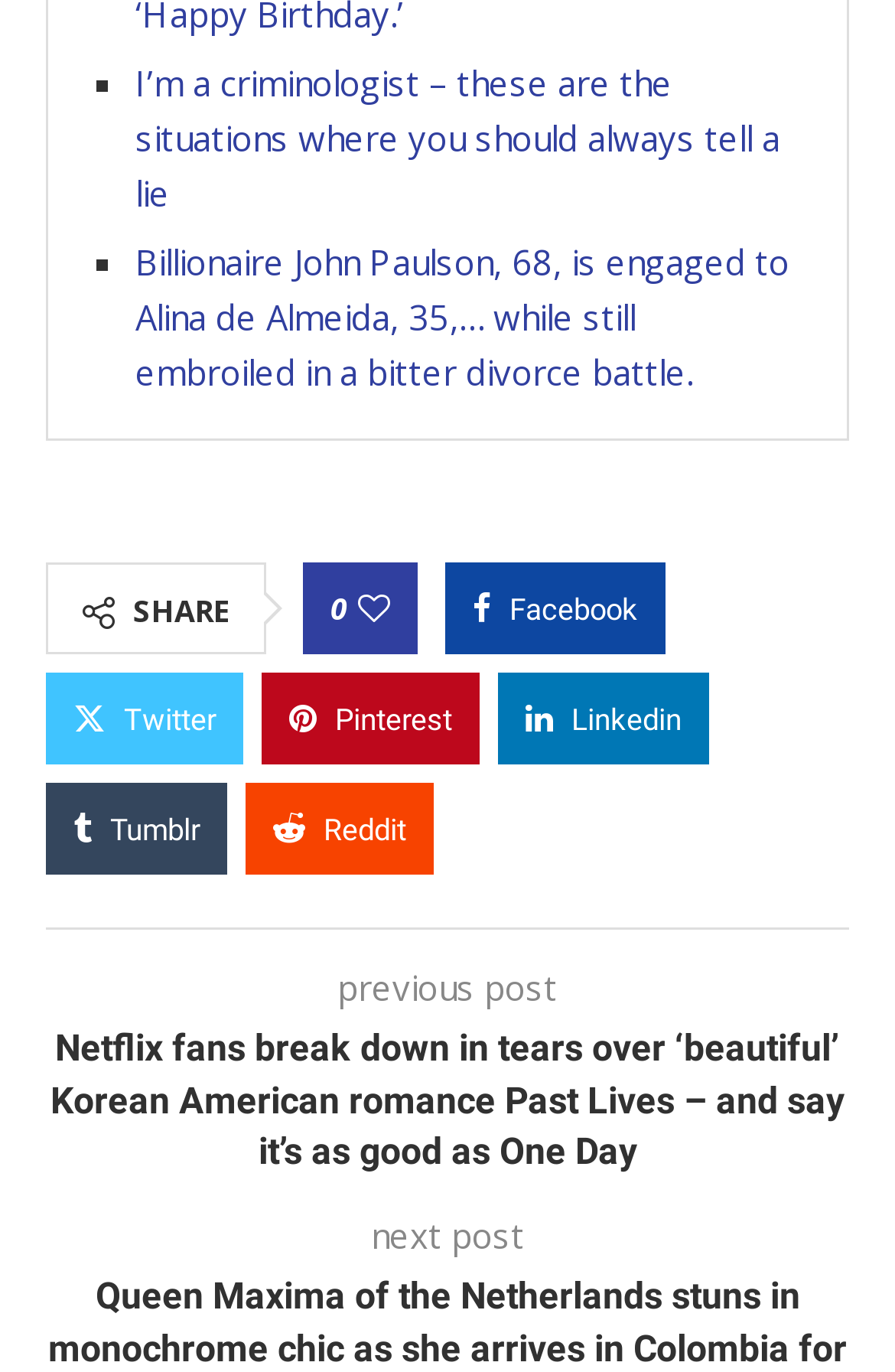Specify the bounding box coordinates of the element's region that should be clicked to achieve the following instruction: "Share on Facebook". The bounding box coordinates consist of four float numbers between 0 and 1, in the format [left, top, right, bottom].

[0.497, 0.43, 0.744, 0.497]